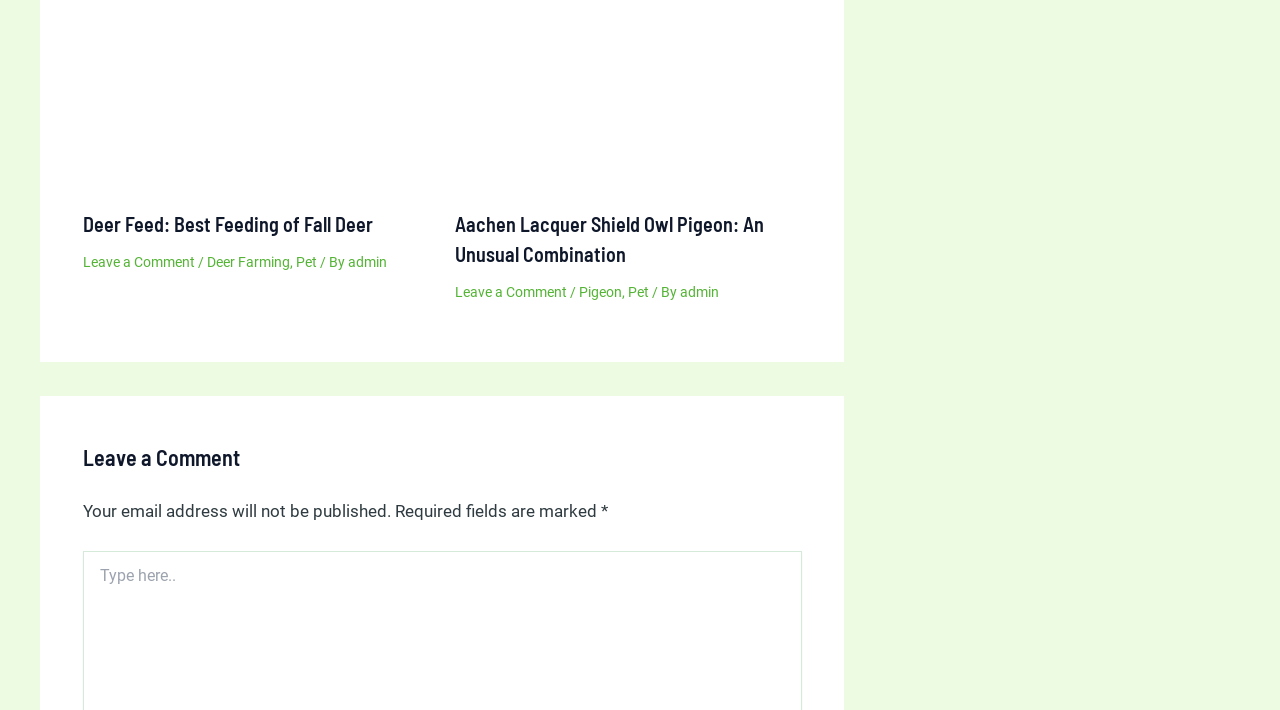Determine the bounding box for the UI element described here: "Leave a Comment".

[0.064, 0.357, 0.152, 0.38]